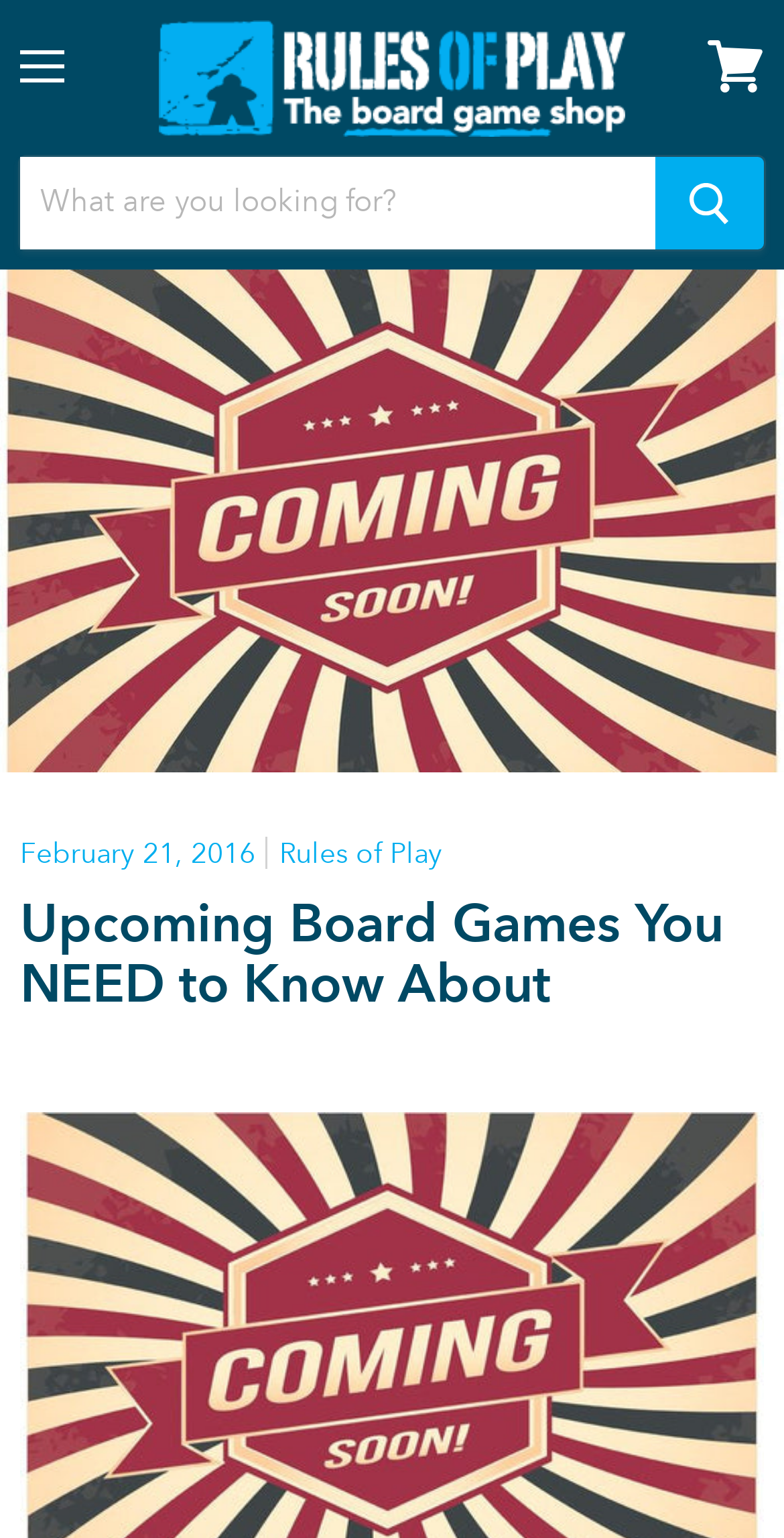Based on the element description, predict the bounding box coordinates (top-left x, top-left y, bottom-right x, bottom-right y) for the UI element in the screenshot: View cart

[0.877, 0.013, 1.0, 0.073]